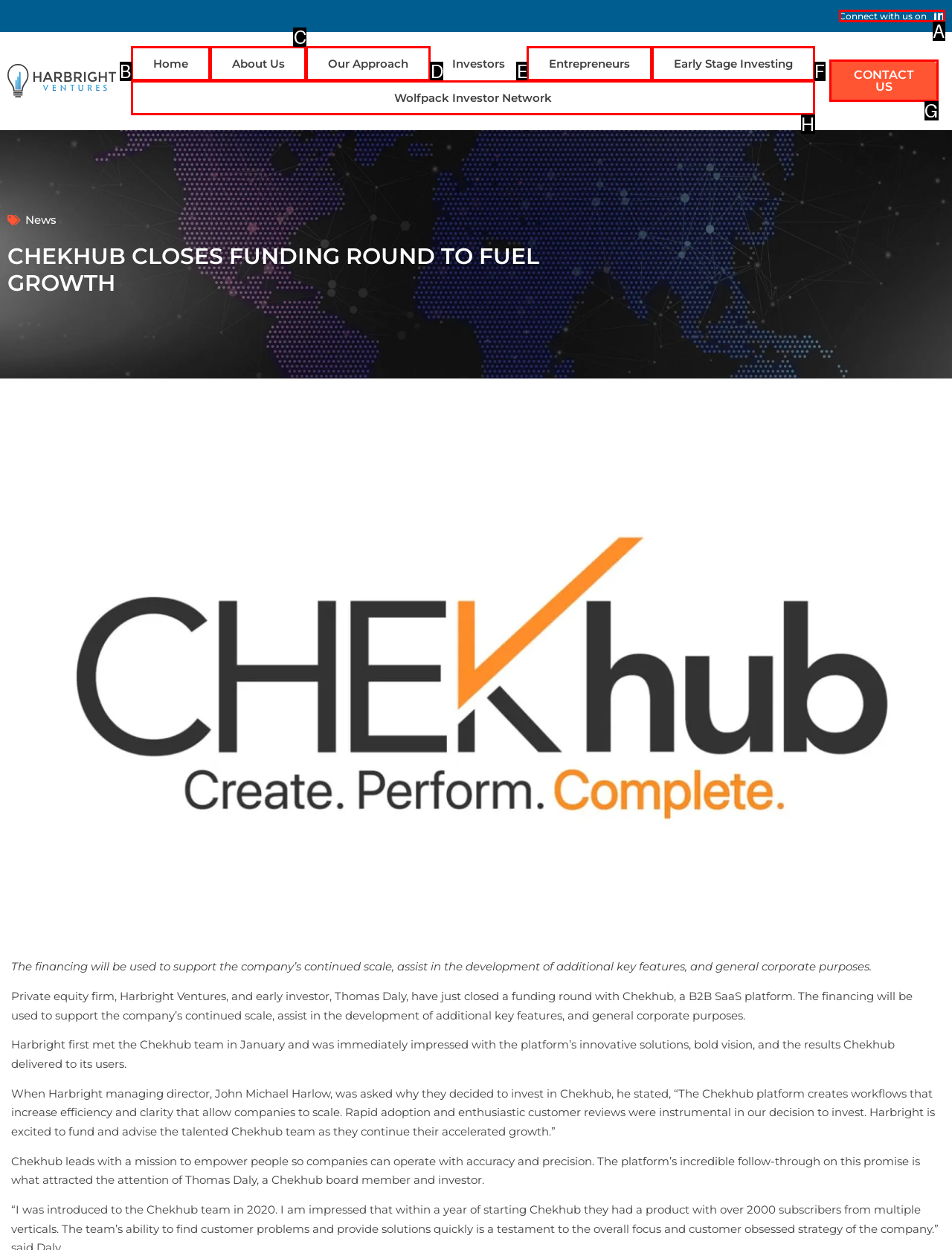Based on the element description: alt="Help Now! Advocacy", choose the best matching option. Provide the letter of the option directly.

None